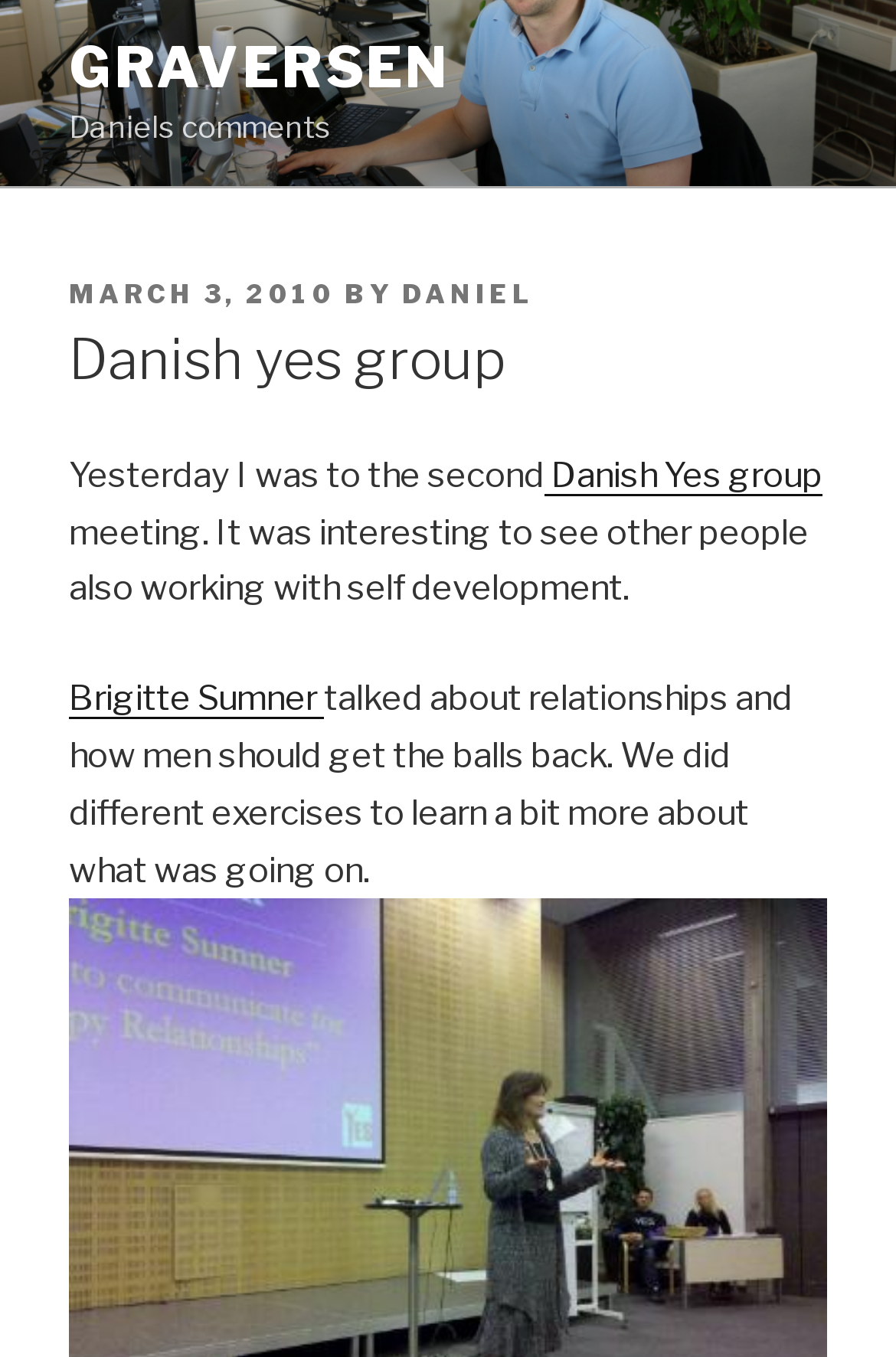Provide the bounding box coordinates of the HTML element described by the text: "Imophoron Announces European Grant".

None